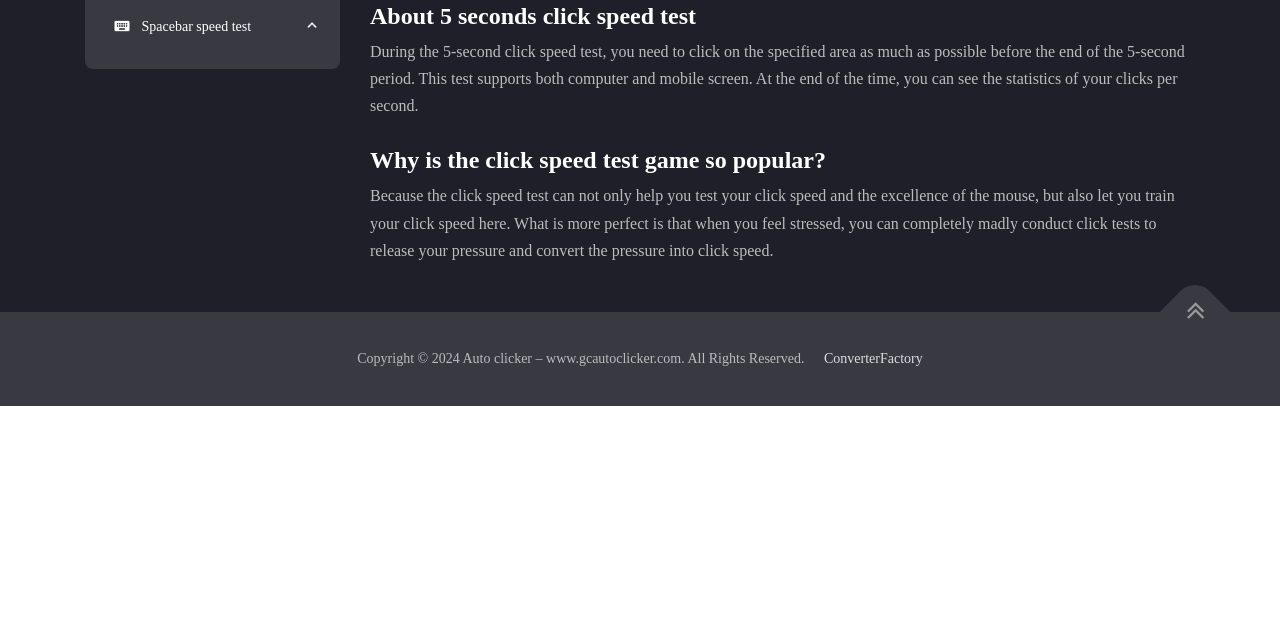Identify the bounding box for the UI element specified in this description: "Spacebar speed test". The coordinates must be four float numbers between 0 and 1, formatted as [left, top, right, bottom].

[0.073, 0.008, 0.259, 0.077]